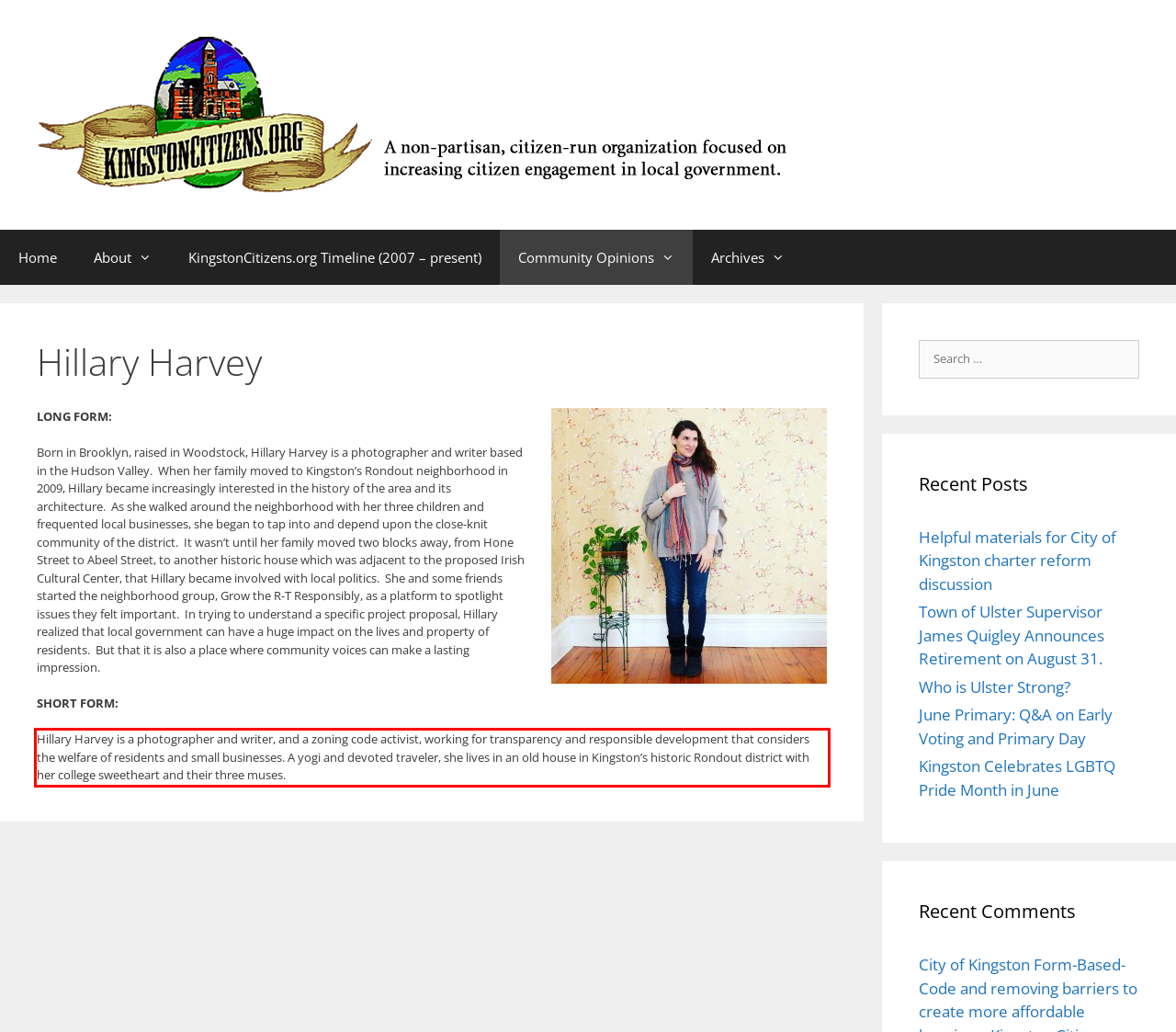Please use OCR to extract the text content from the red bounding box in the provided webpage screenshot.

Hillary Harvey is a photographer and writer, and a zoning code activist, working for transparency and responsible development that considers the welfare of residents and small businesses. A yogi and devoted traveler, she lives in an old house in Kingston’s historic Rondout district with her college sweetheart and their three muses.